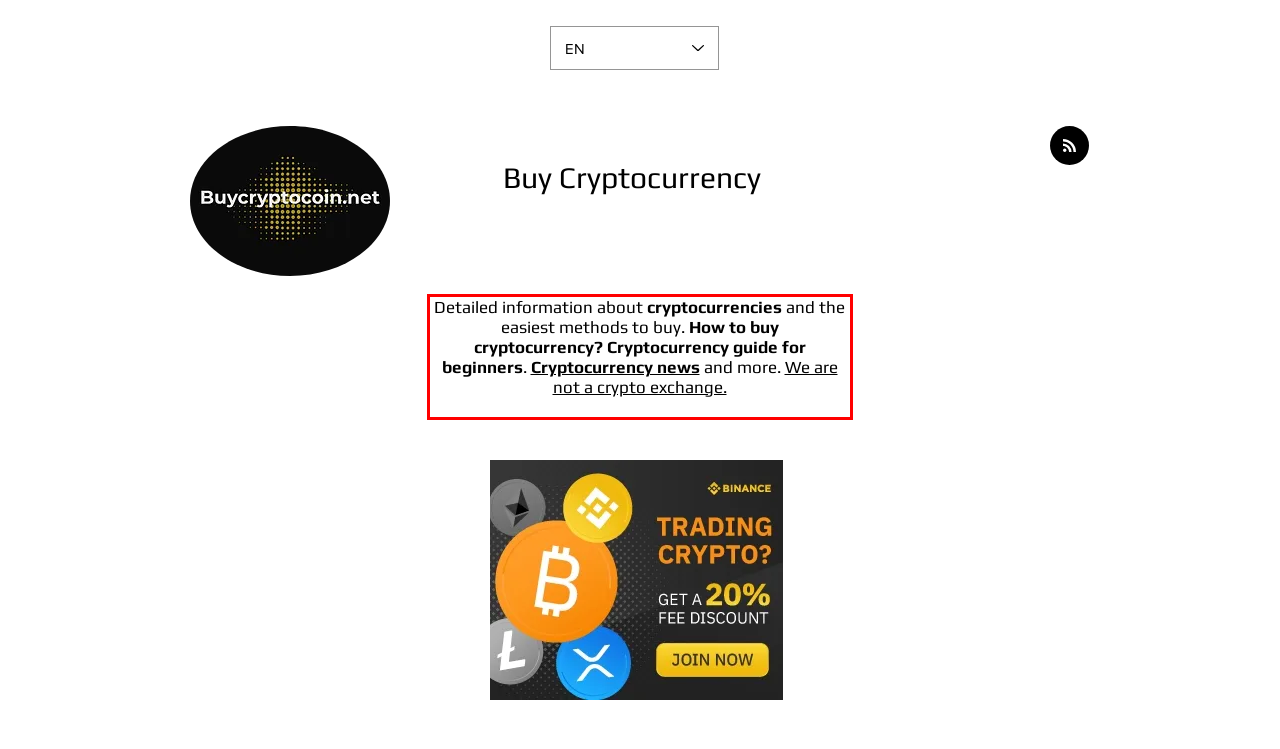From the screenshot of the webpage, locate the red bounding box and extract the text contained within that area.

Detailed information about cryptocurrencies and the easiest methods to buy. How to buy cryptocurrency? Cryptocurrency guide for beginners. Cryptocurrency news and more. We are not a crypto exchange.